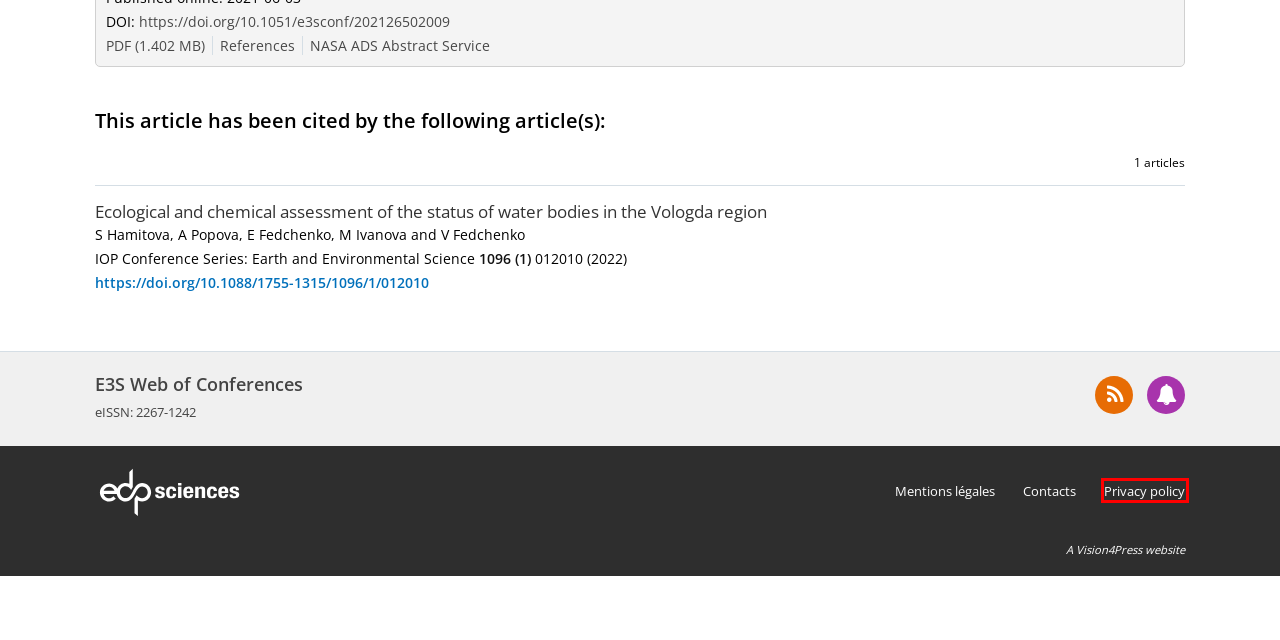Look at the given screenshot of a webpage with a red rectangle bounding box around a UI element. Pick the description that best matches the new webpage after clicking the element highlighted. The descriptions are:
A. https://www.crossref.org/documentation/cited-by/
B. Radware Bot Manager Captcha
C. Web of Conferences - open access publishing of conference proceedings
D. NASA/ADS
E. EDP Sciences
F. Vision4Press, publishing platform of EDP Sciences
G. EDP Sciences - Accueil
H. EDP Sciences - Privacy policy

H